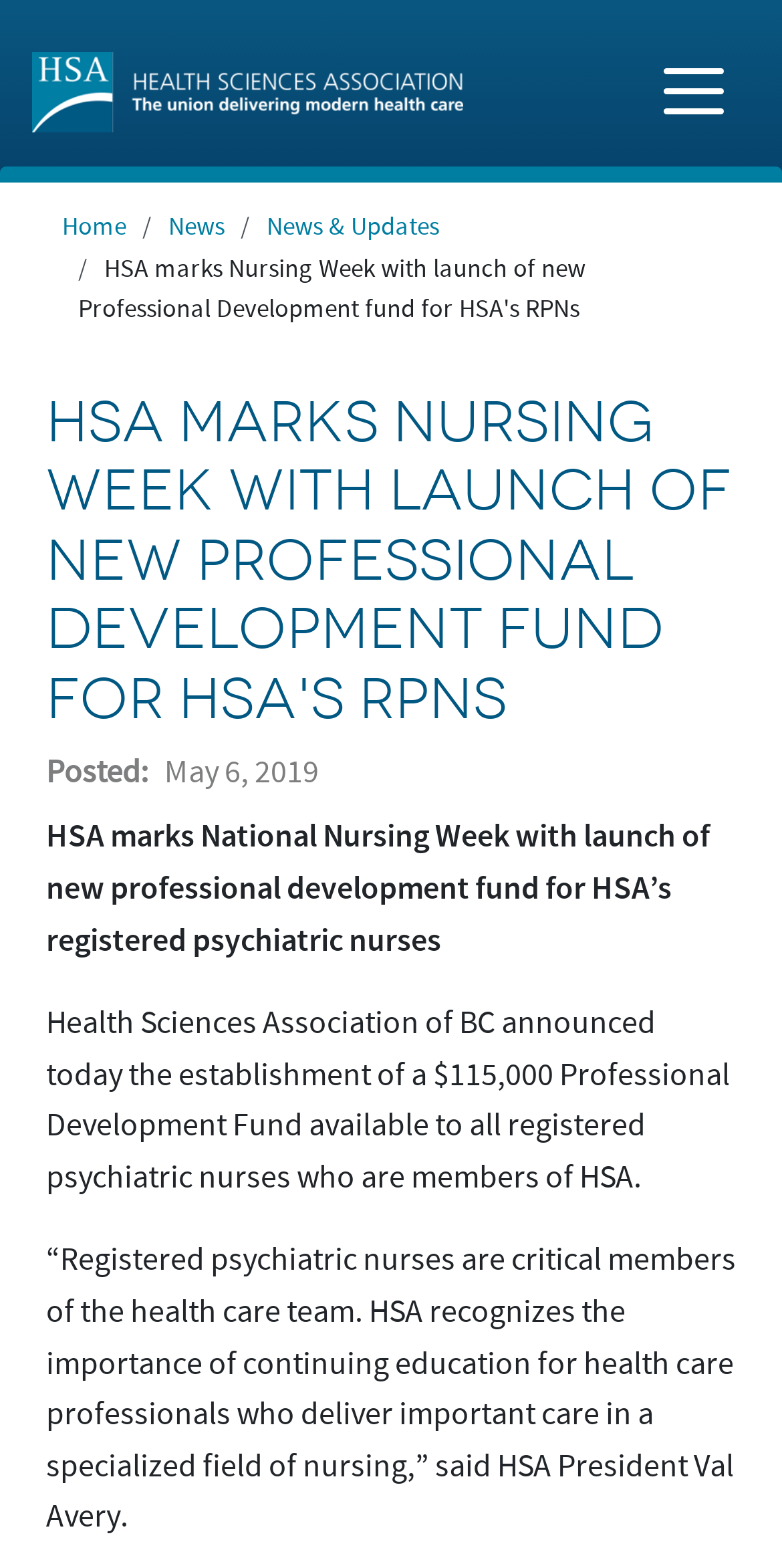Please identify the webpage's heading and generate its text content.

HSA MARKS NURSING WEEK WITH LAUNCH OF NEW PROFESSIONAL DEVELOPMENT FUND FOR HSA'S RPNS